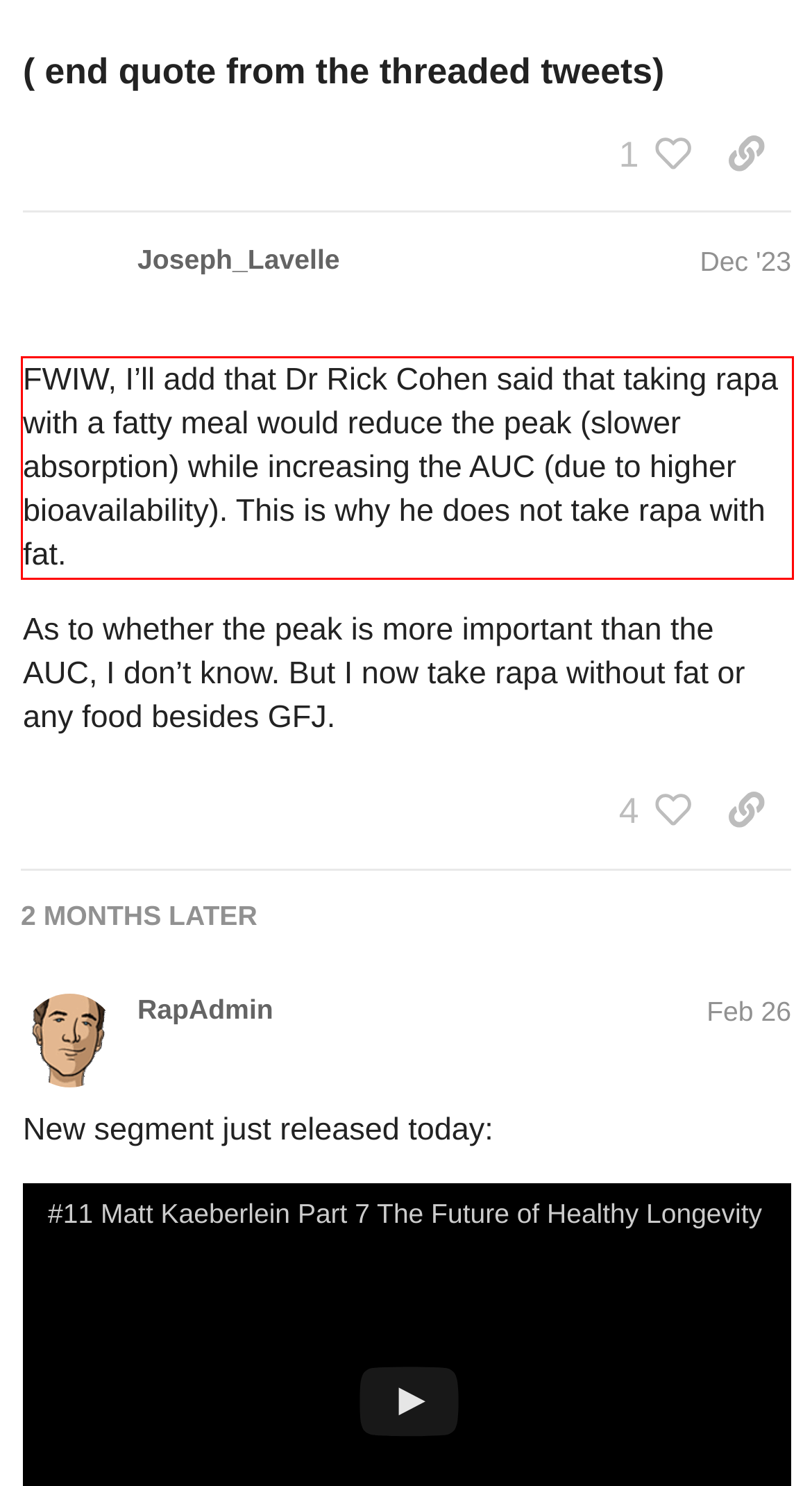There is a screenshot of a webpage with a red bounding box around a UI element. Please use OCR to extract the text within the red bounding box.

FWIW, I’ll add that Dr Rick Cohen said that taking rapa with a fatty meal would reduce the peak (slower absorption) while increasing the AUC (due to higher bioavailability). This is why he does not take rapa with fat.